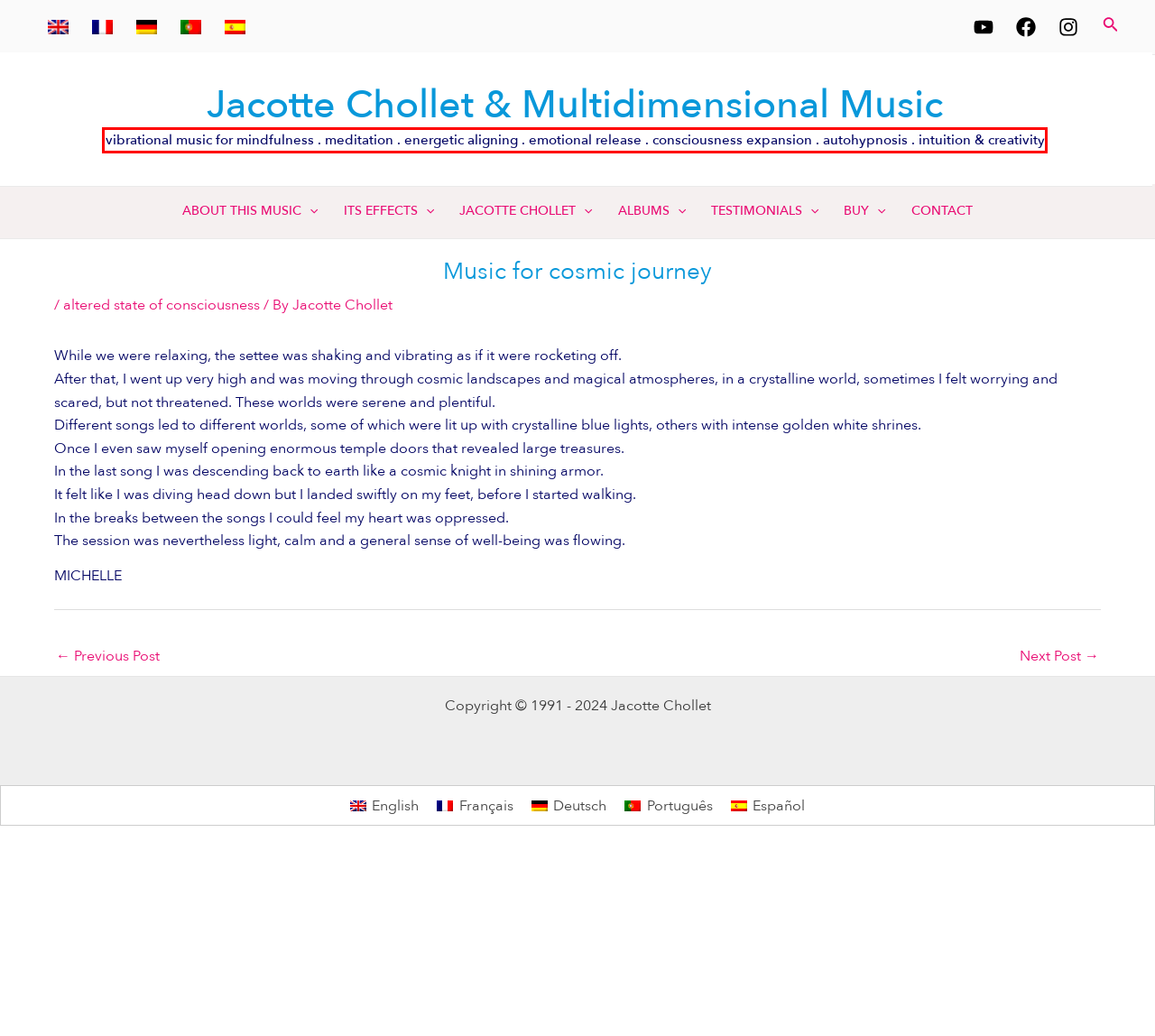You have a screenshot of a webpage, and there is a red bounding box around a UI element. Utilize OCR to extract the text within this red bounding box.

vibrational music for mindfulness . meditation . energetic aligning . emotional release . consciousness expansion . autohypnosis . intuition & creativity